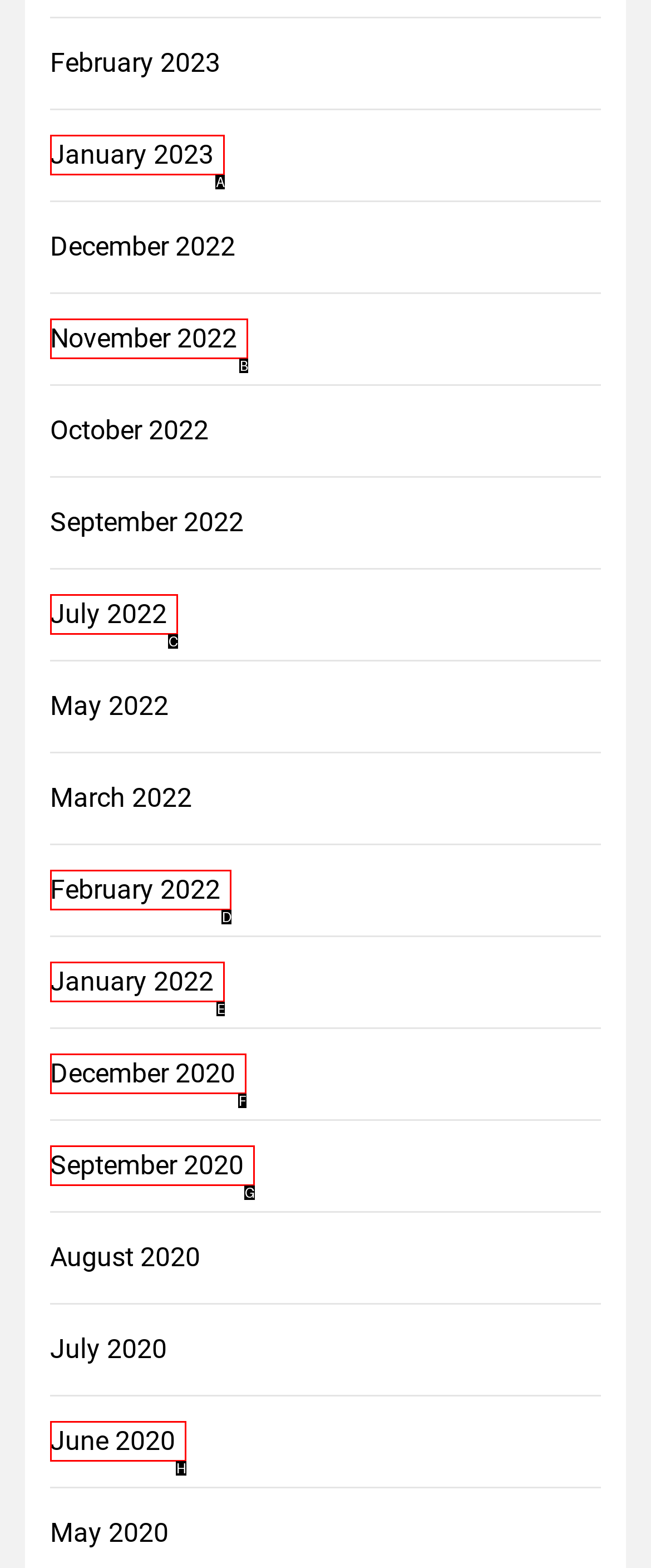Identify the UI element that corresponds to this description: September 2020
Respond with the letter of the correct option.

G